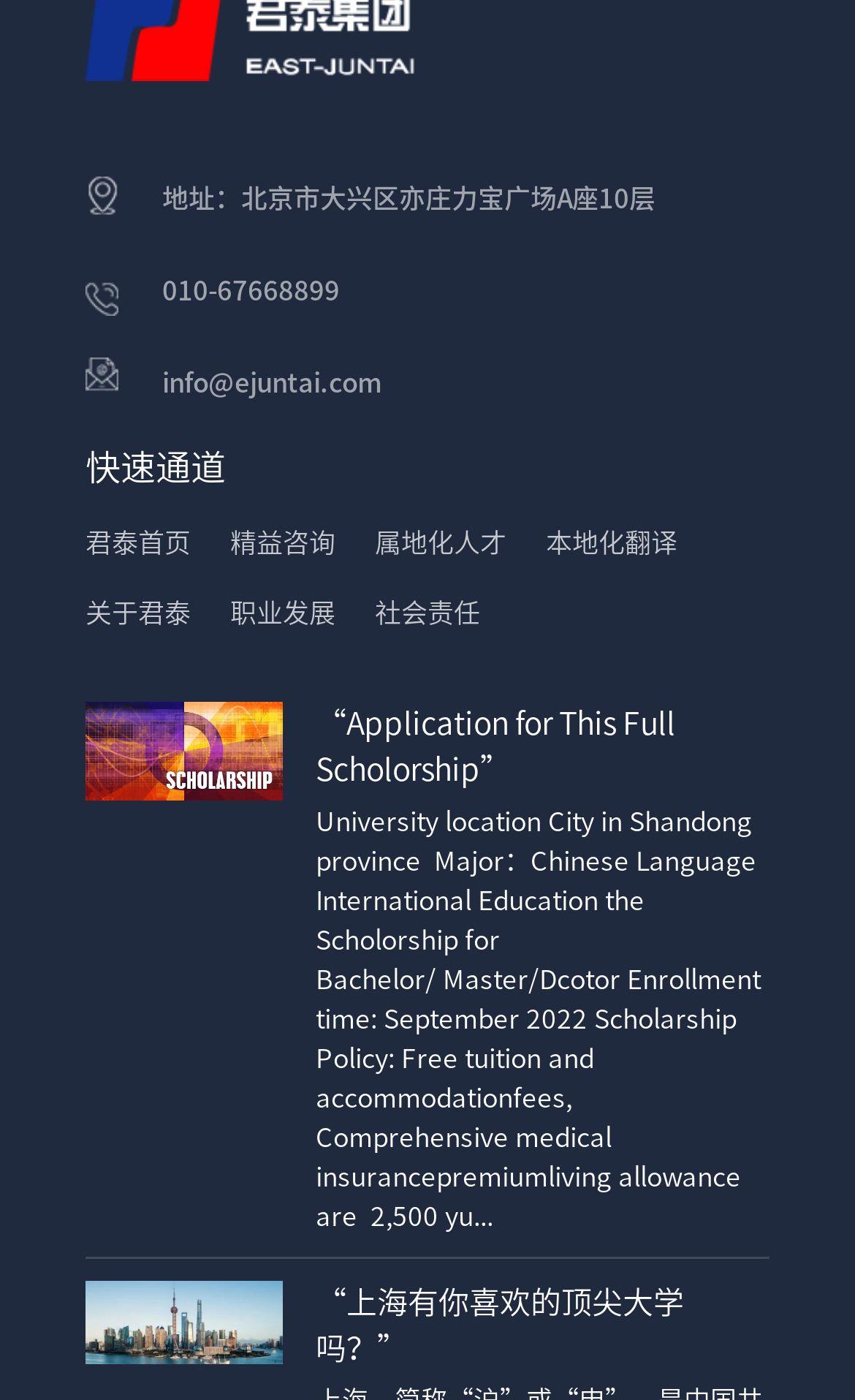Using details from the image, please answer the following question comprehensively:
What is the phone number of the company?

The phone number of the company can be found in a link element on the webpage, which is '010-67668899'.